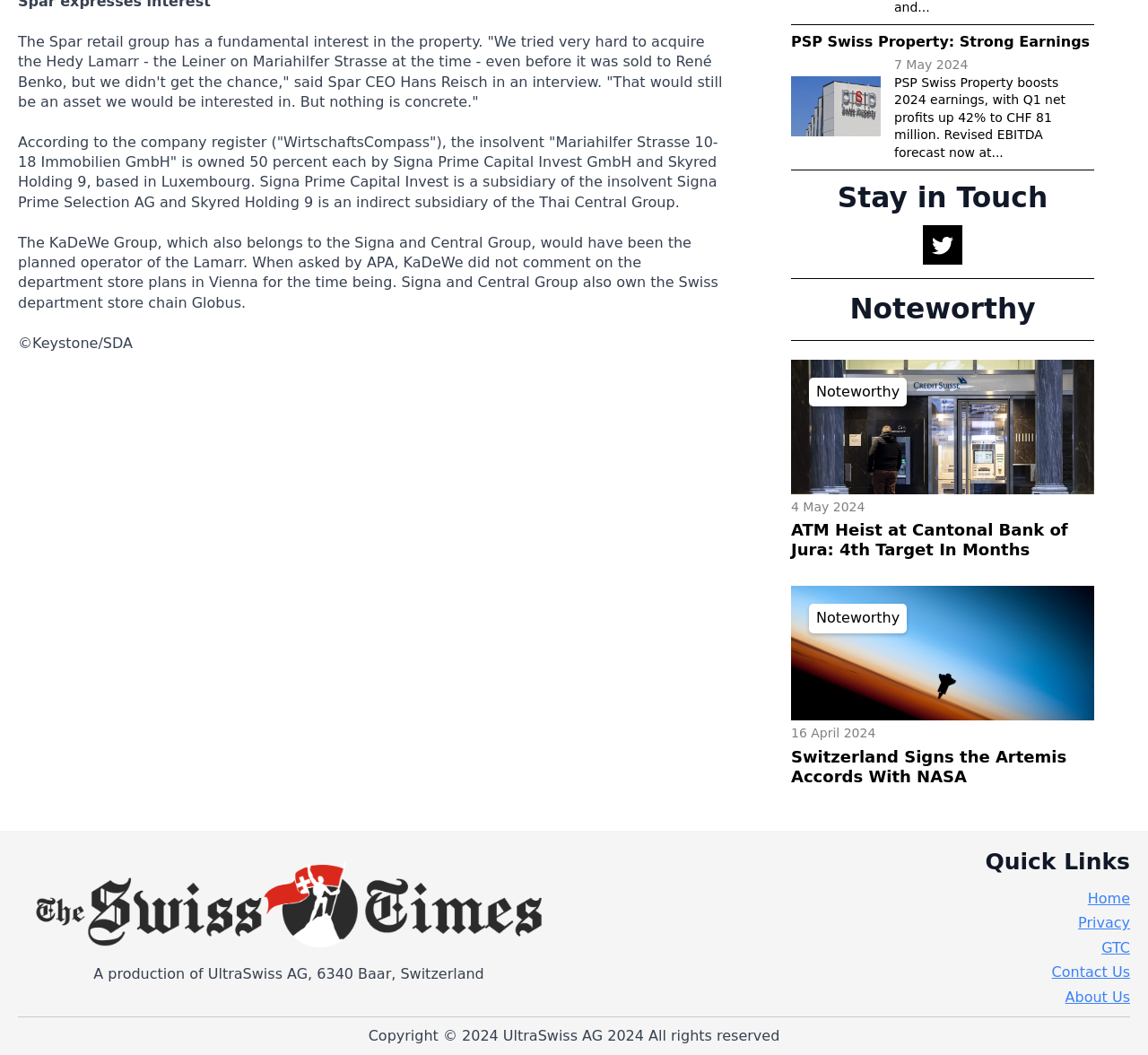Please identify the bounding box coordinates of the region to click in order to complete the task: "View the 'ATM Heist at Cantonal Bank of Jura: 4th Target In Months' article". The coordinates must be four float numbers between 0 and 1, specified as [left, top, right, bottom].

[0.689, 0.341, 0.953, 0.53]